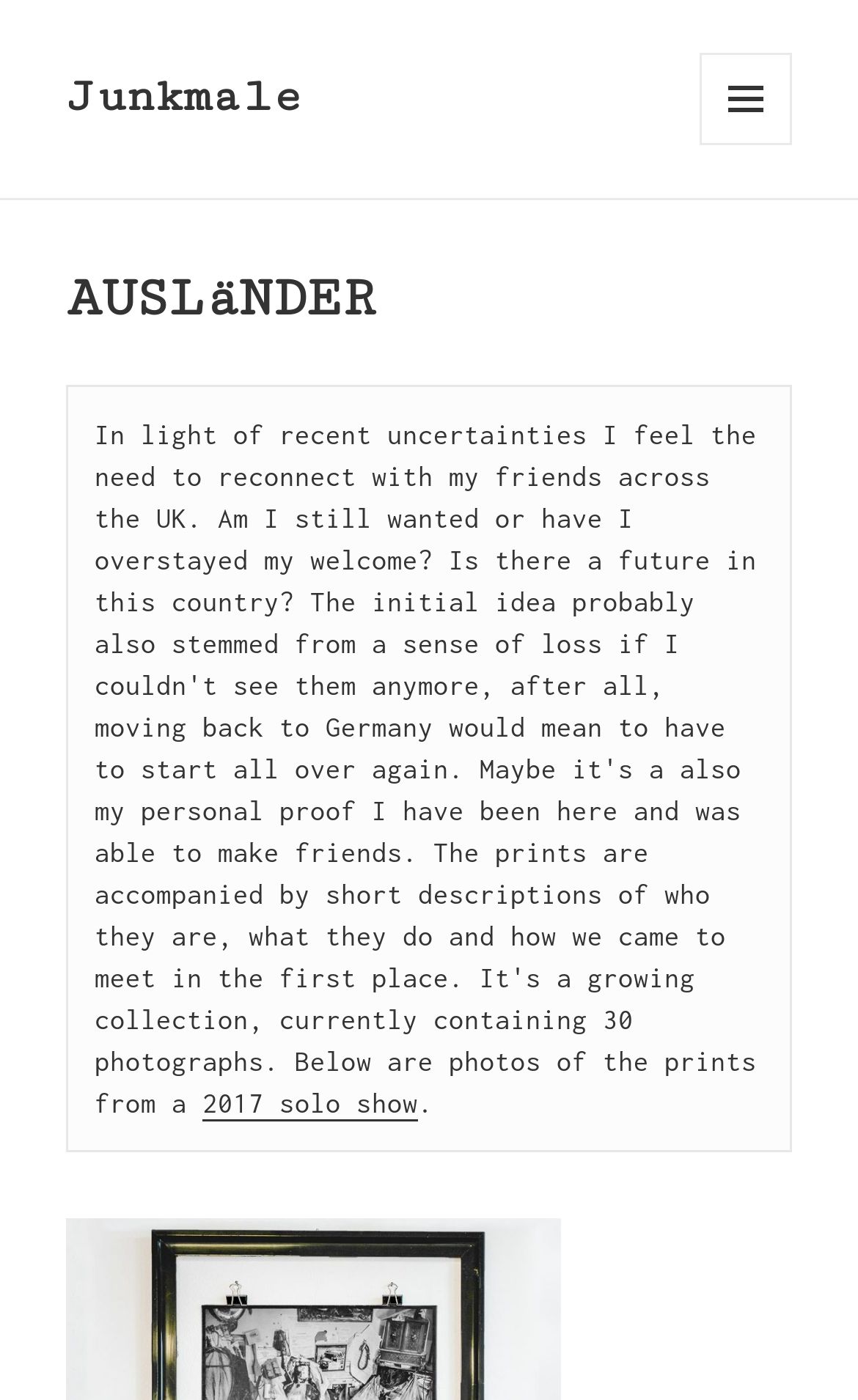Refer to the screenshot and give an in-depth answer to this question: What is the topic of the text below the header?

Below the header 'AUSLäNDER', there is a static text with a bounding box of [0.11, 0.3, 0.9, 0.382]. The text reads 'In light of recent uncertainties I feel the need to reconnect with my friends across the UK', indicating that the topic is about reconnecting with friends.